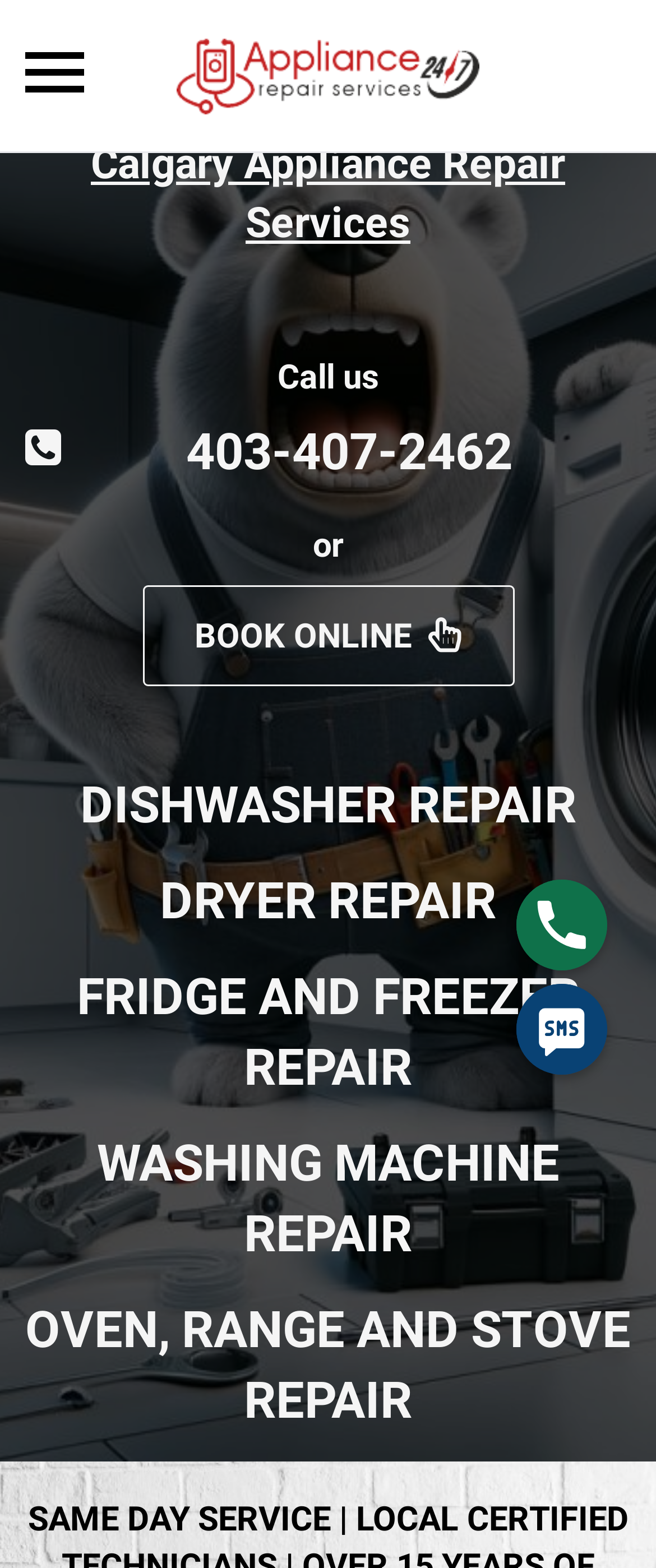How can I book an appointment online?
Using the image as a reference, answer the question in detail.

I found the way to book an appointment online by looking at the link with the text 'BOOK ONLINE' which is located below the 'or' static text.